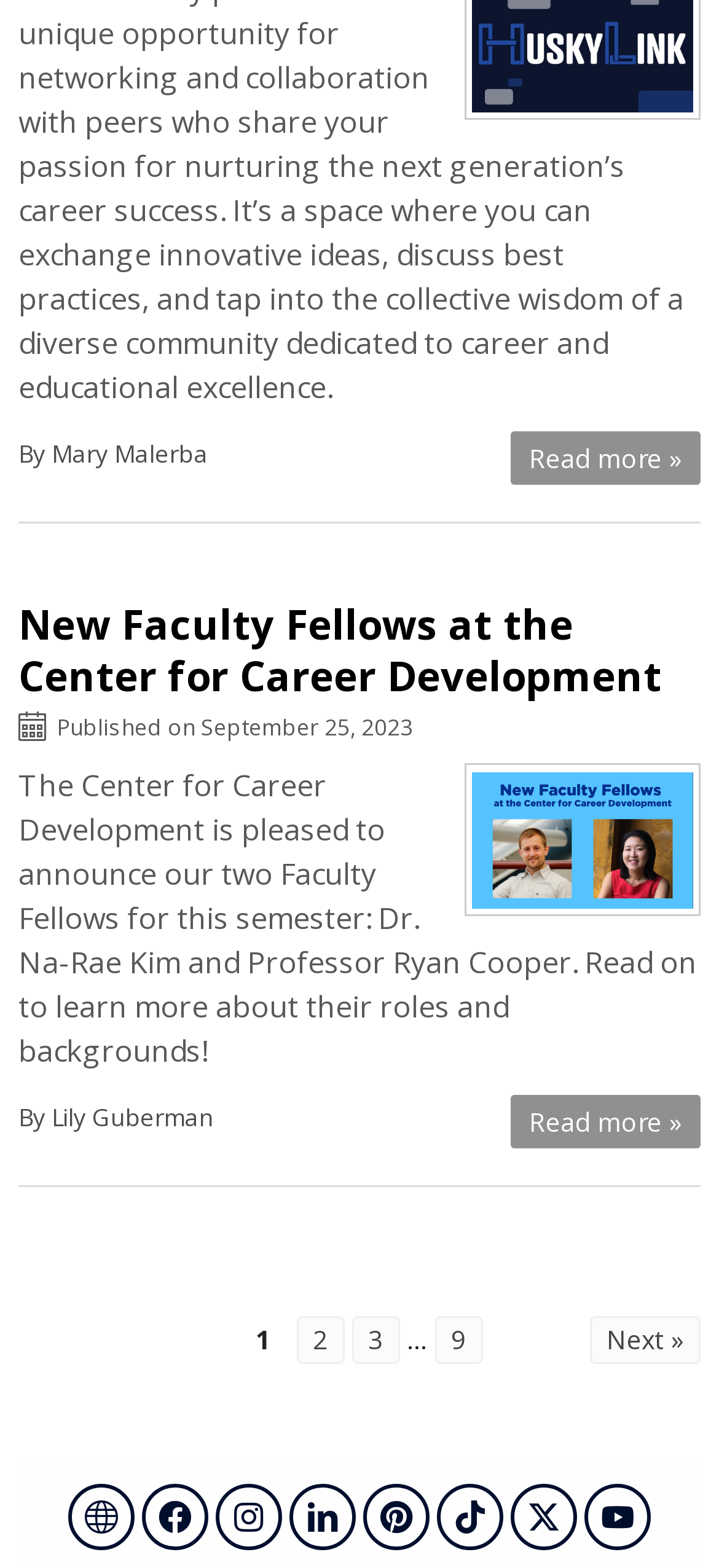Determine the bounding box coordinates of the clickable region to carry out the instruction: "Visit the blog".

[0.095, 0.947, 0.187, 0.989]